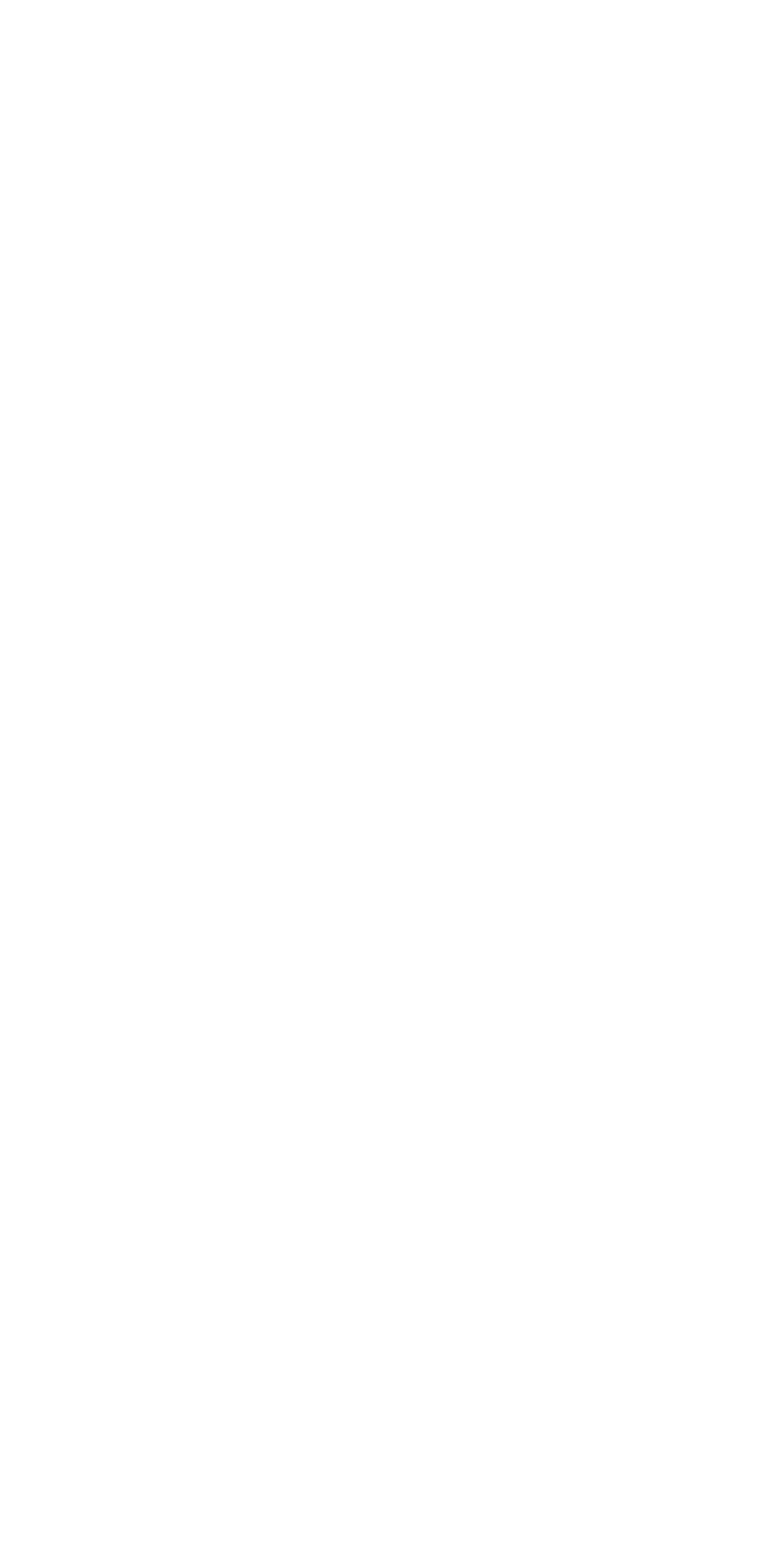Highlight the bounding box coordinates of the region I should click on to meet the following instruction: "Follow the library on Facebook".

[0.077, 0.762, 0.295, 0.783]